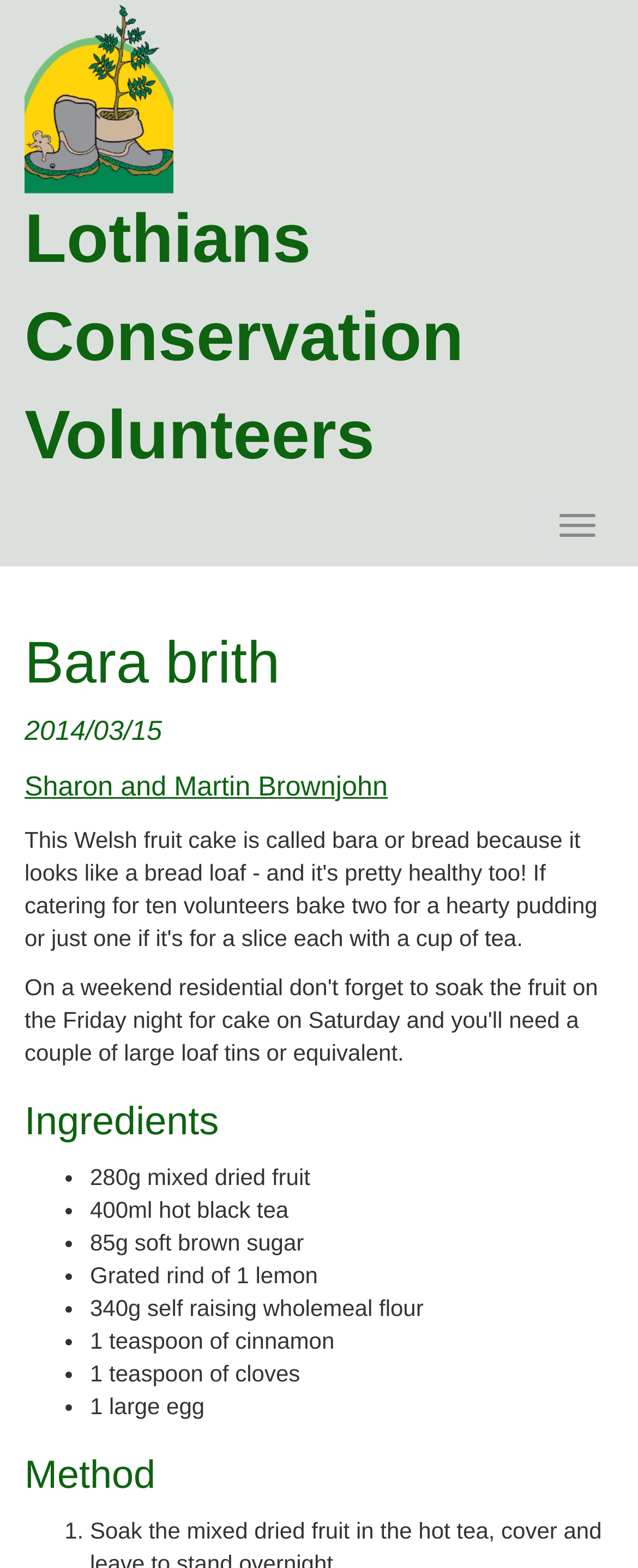How many ingredients are listed in the recipe?
Please provide a single word or phrase in response based on the screenshot.

9